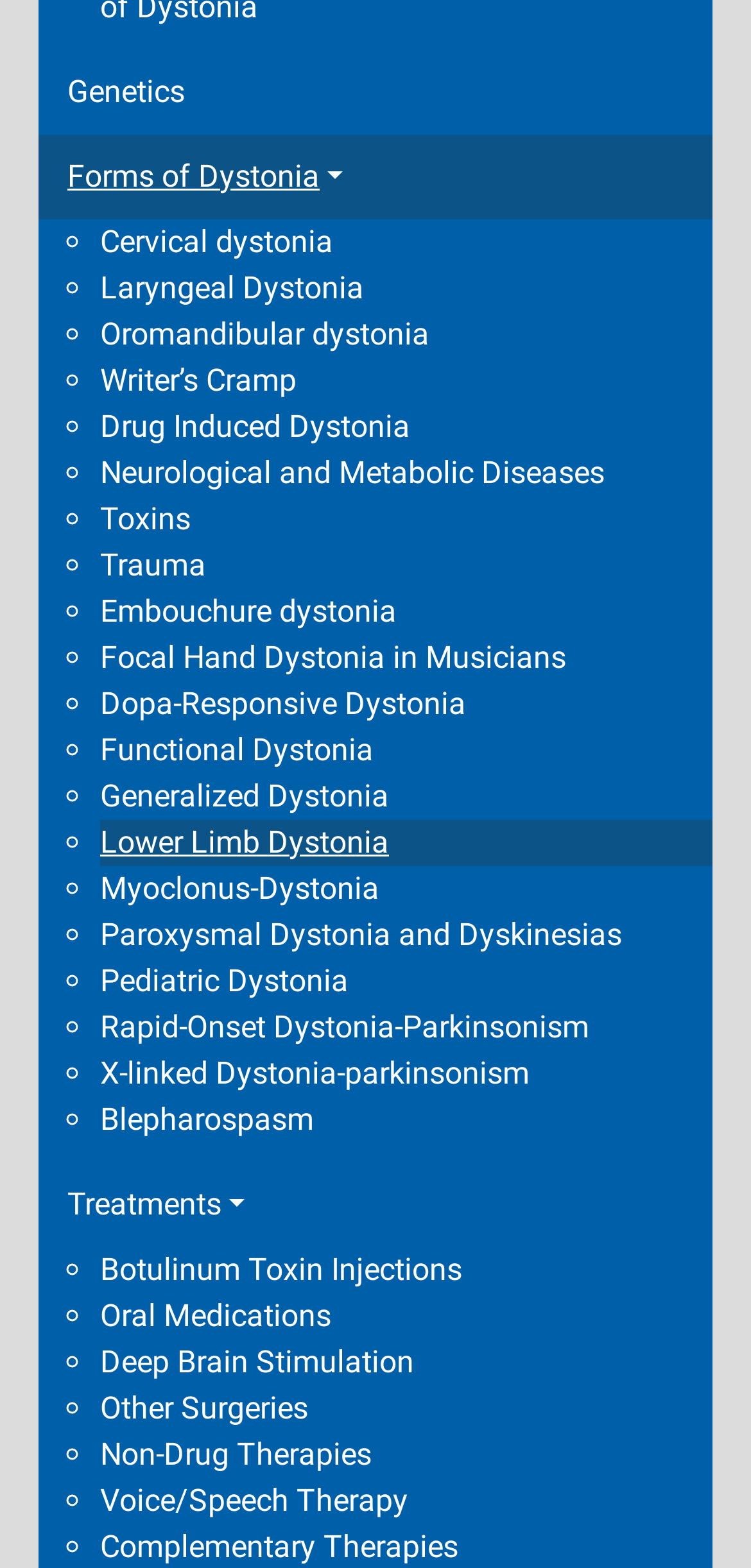Find the bounding box coordinates for the element that must be clicked to complete the instruction: "Read about Botulinum Toxin Injections". The coordinates should be four float numbers between 0 and 1, indicated as [left, top, right, bottom].

[0.133, 0.795, 0.949, 0.825]